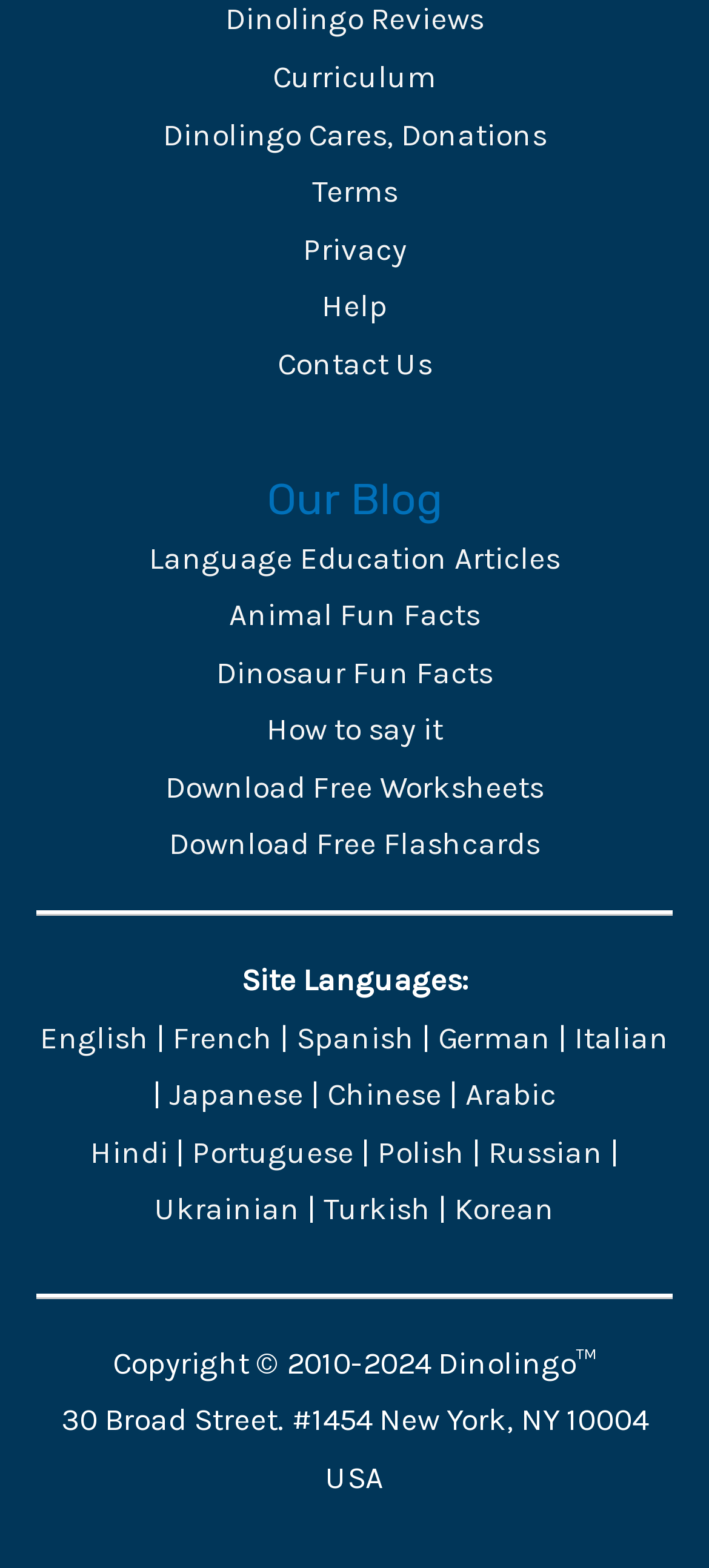What is the address of the company?
Kindly answer the question with as much detail as you can.

The address of the company can be found at the bottom of the webpage, which is '30 Broad Street. #1454 New York, NY 10004 USA'.